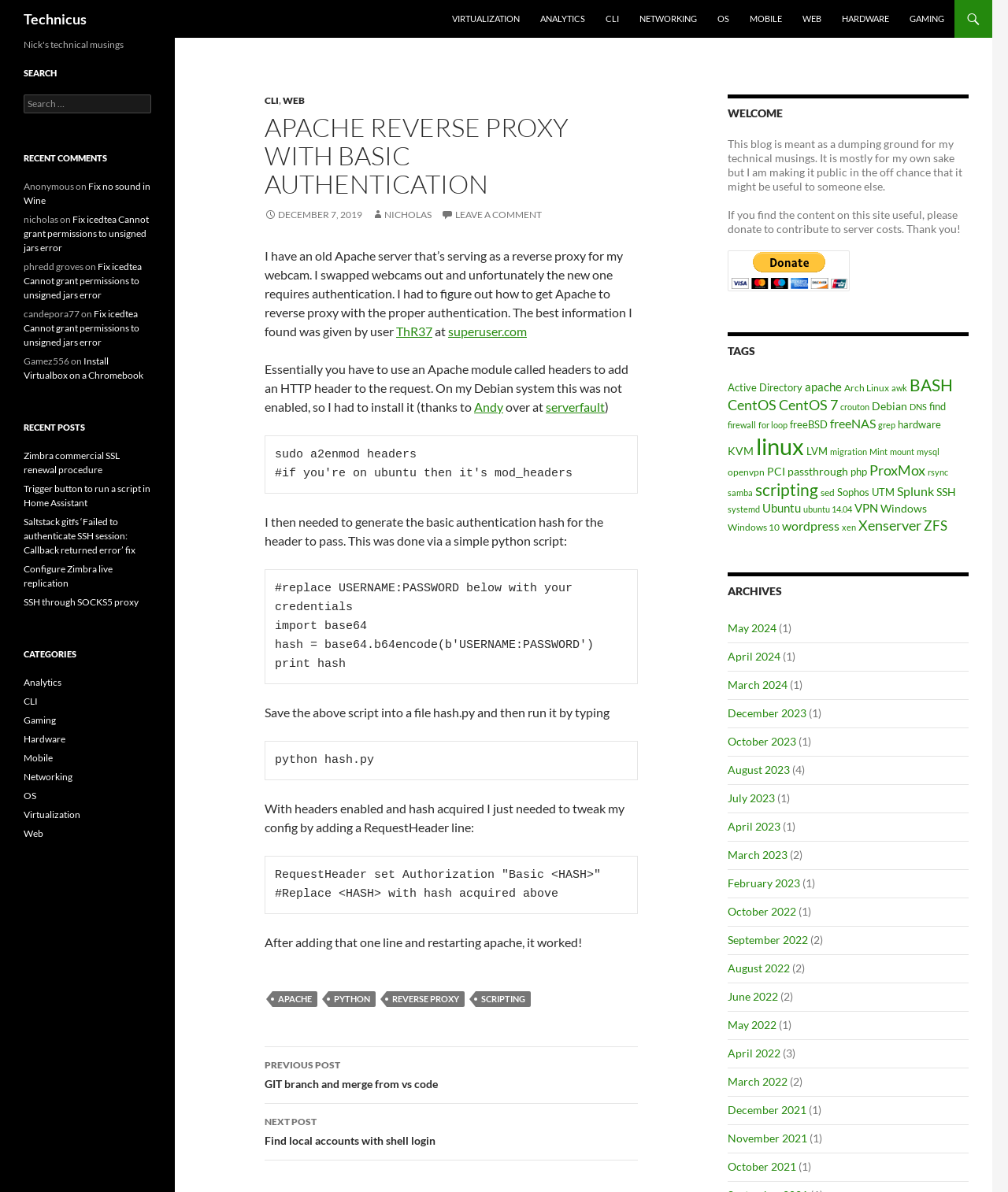What is the category of the post?
Use the information from the screenshot to give a comprehensive response to the question.

The category of the post is WEB, which can be found in the link 'WEB' in the article section, indicating that the post is related to web development or web technology.